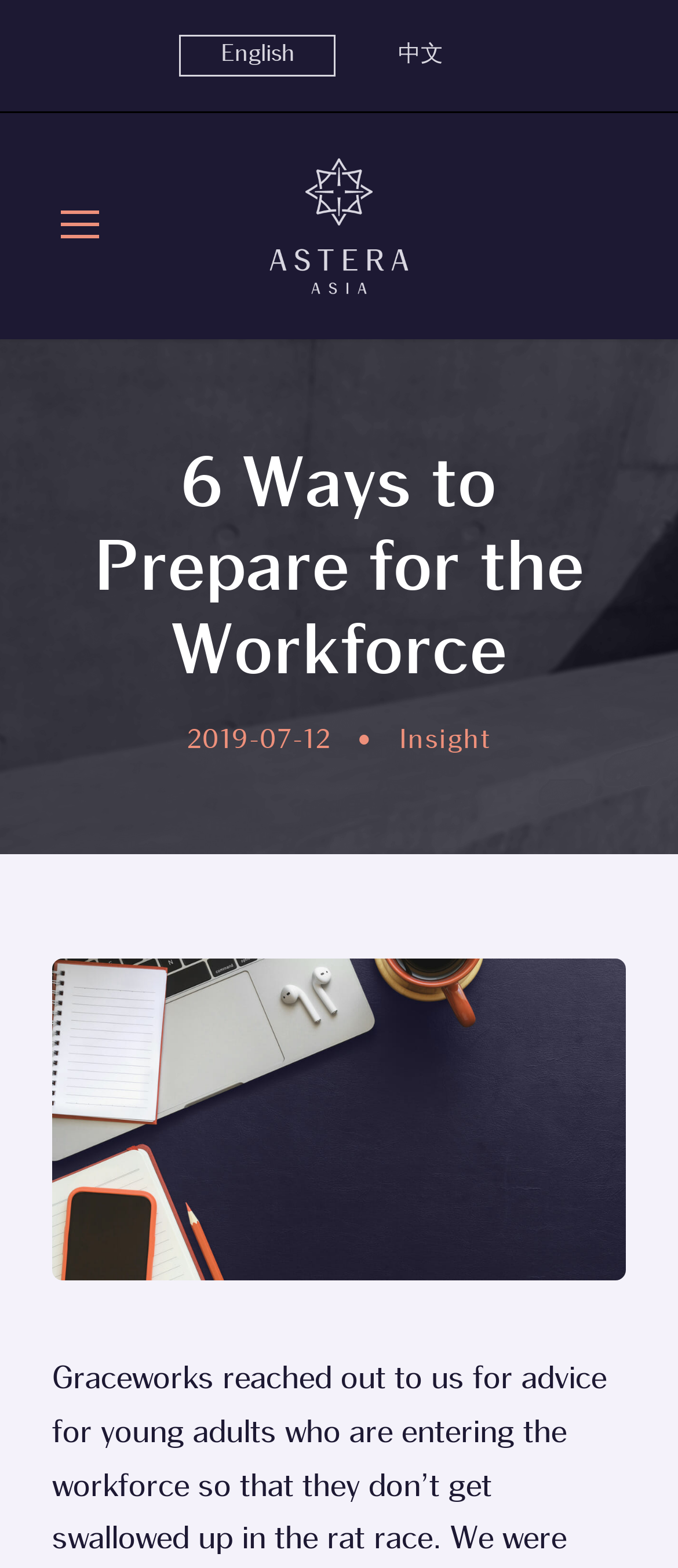Using the element description: "2019-07-12", determine the bounding box coordinates for the specified UI element. The coordinates should be four float numbers between 0 and 1, [left, top, right, bottom].

[0.276, 0.464, 0.488, 0.481]